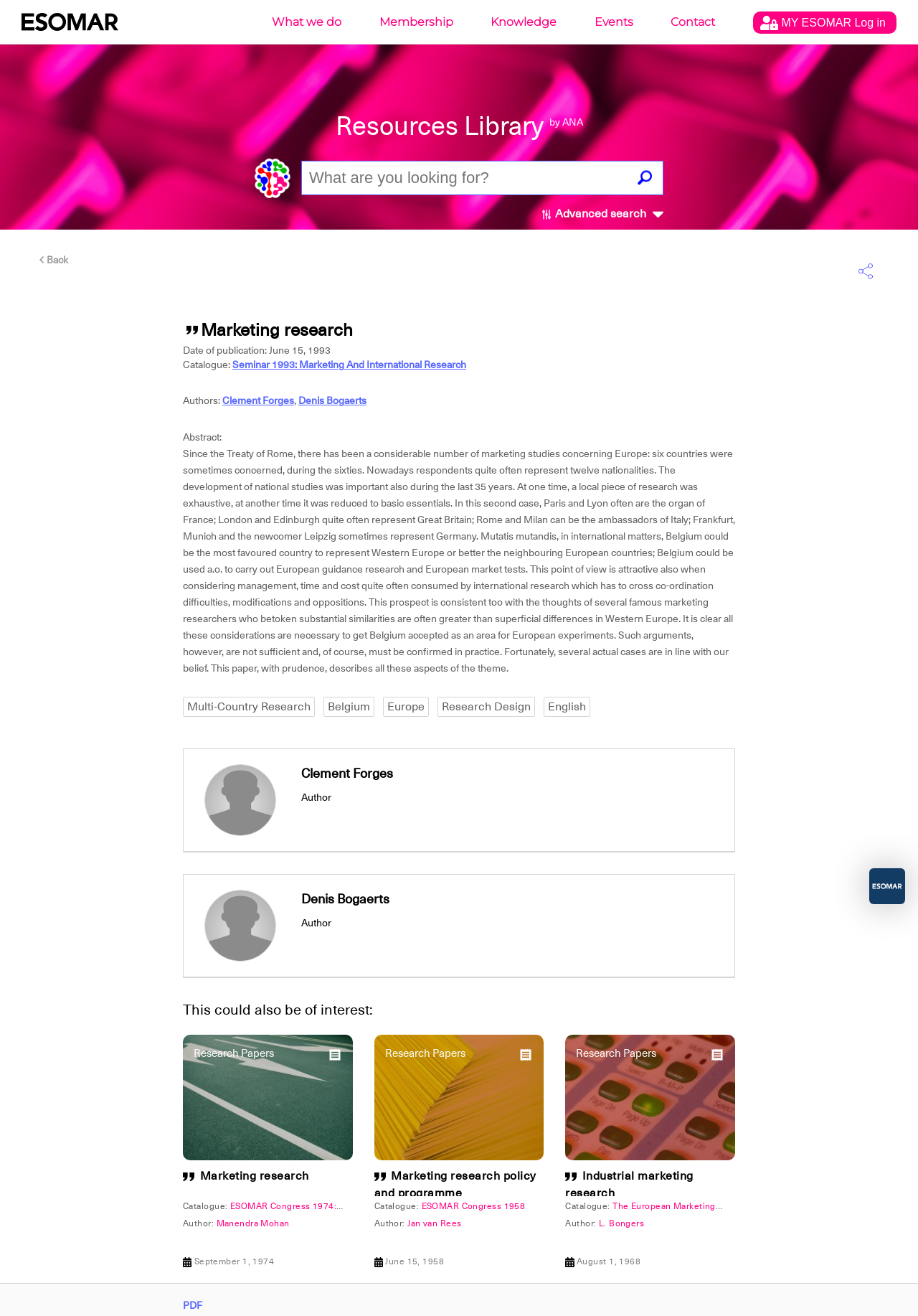Determine the bounding box for the described HTML element: "Marketing research policy and programme". Ensure the coordinates are four float numbers between 0 and 1 in the format [left, top, right, bottom].

[0.408, 0.888, 0.584, 0.912]